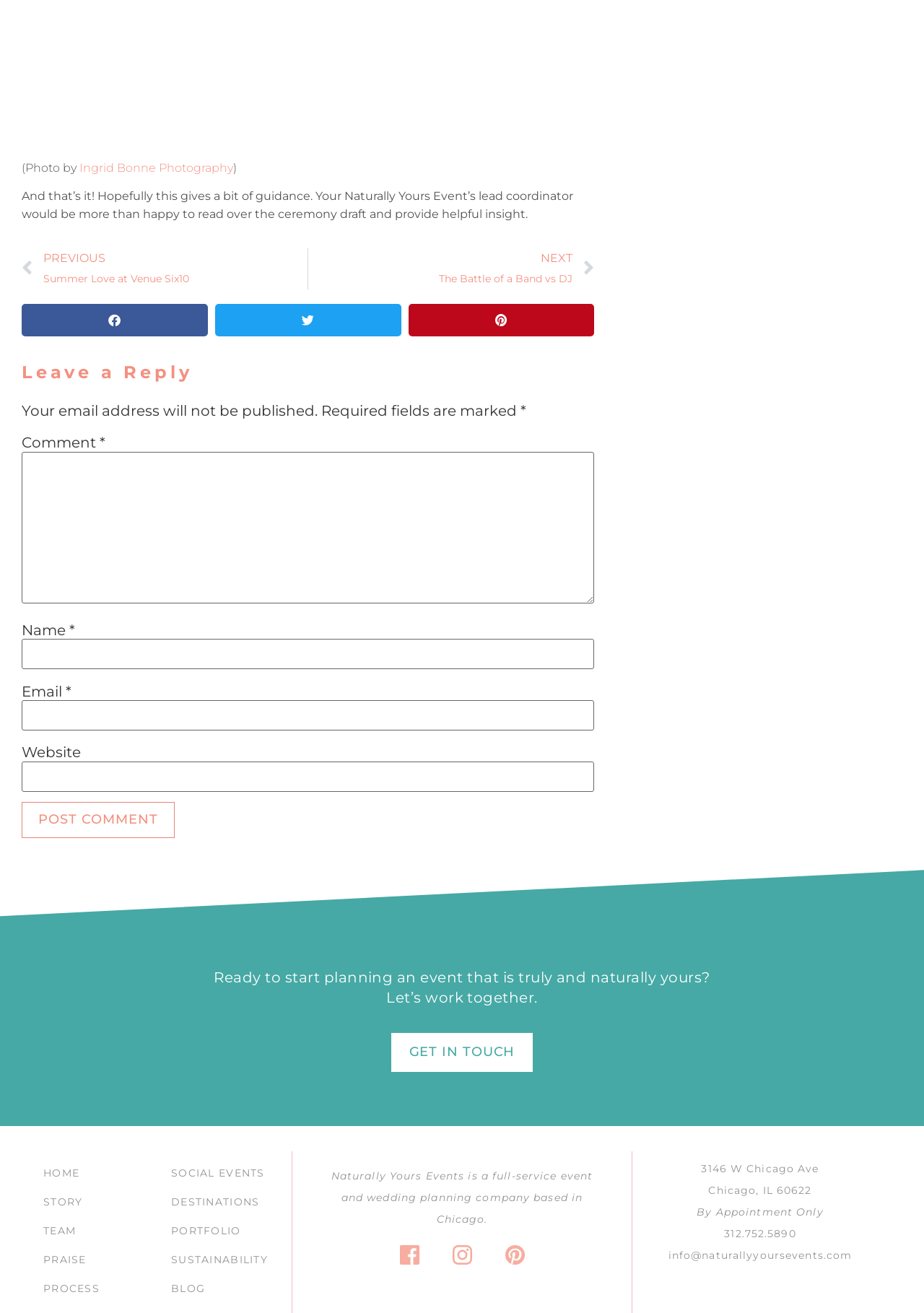What is the phone number to contact the company?
Kindly answer the question with as much detail as you can.

I found this answer by looking at the text '312.752.5890' which is located at the bottom of the webpage, below the address and email.